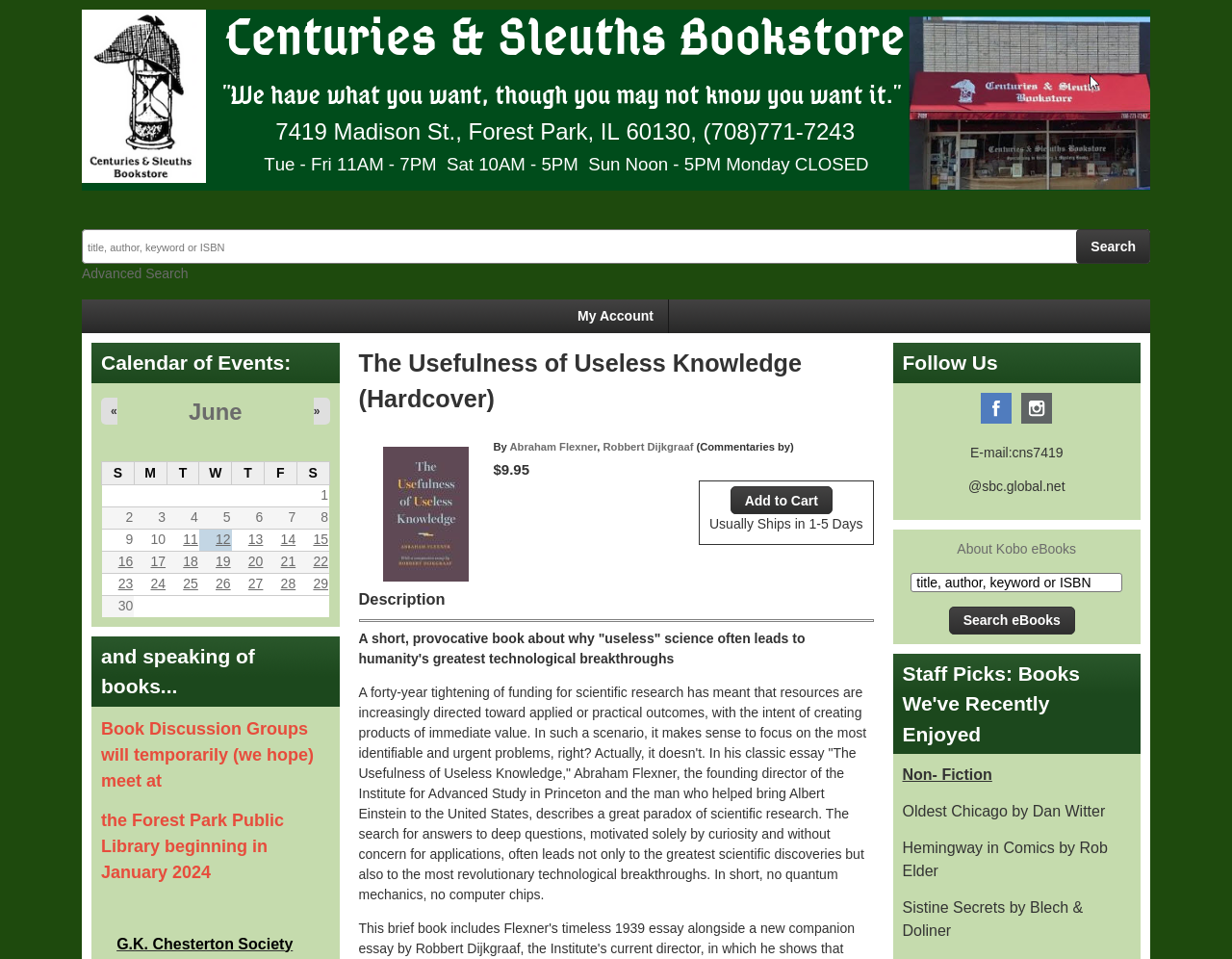What is the title of the book?
Look at the image and respond with a one-word or short-phrase answer.

The Usefulness of Useless Knowledge